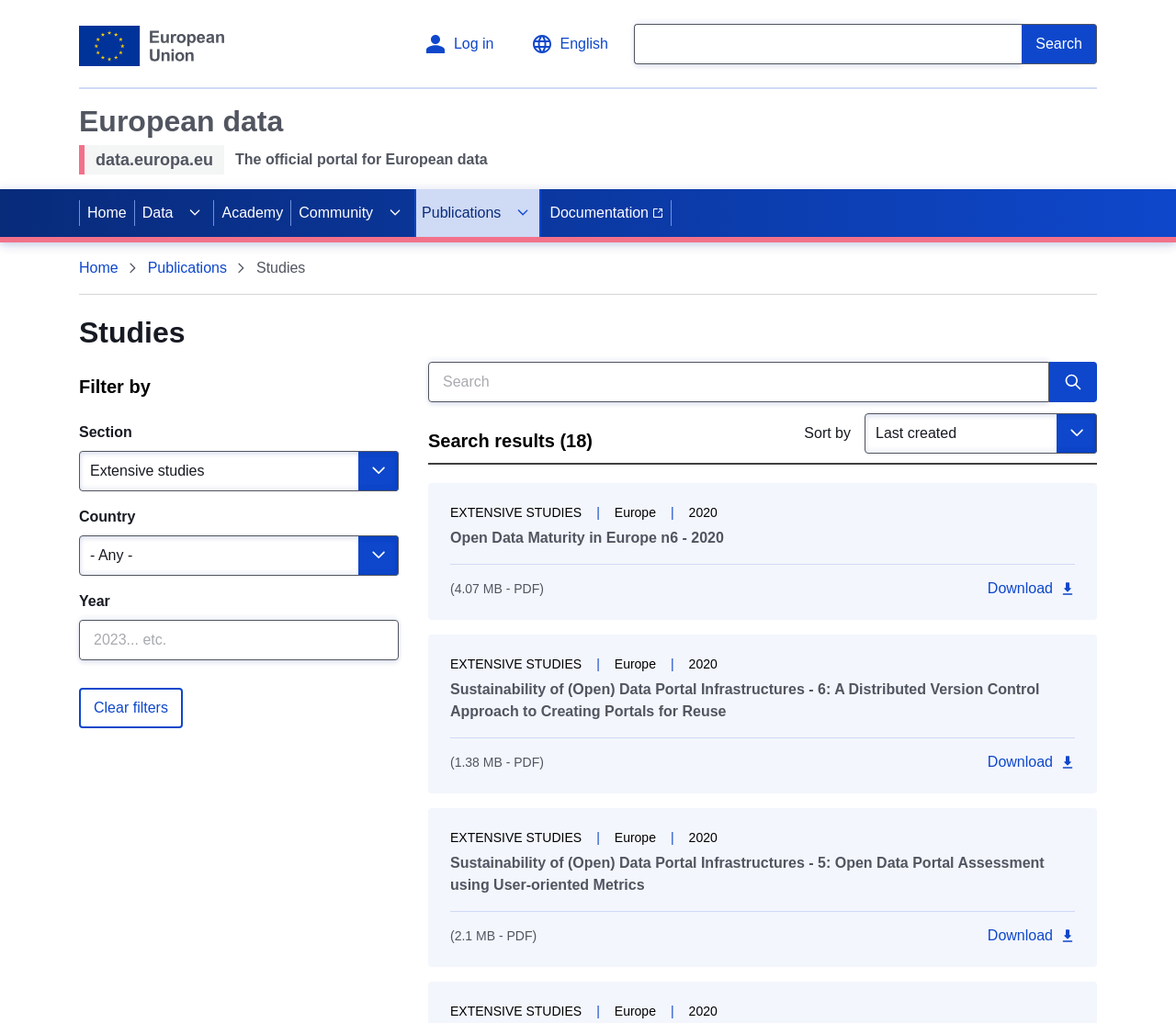Predict the bounding box coordinates for the UI element described as: "parent_node: Log in aria-label="European Union"". The coordinates should be four float numbers between 0 and 1, presented as [left, top, right, bottom].

[0.067, 0.025, 0.19, 0.065]